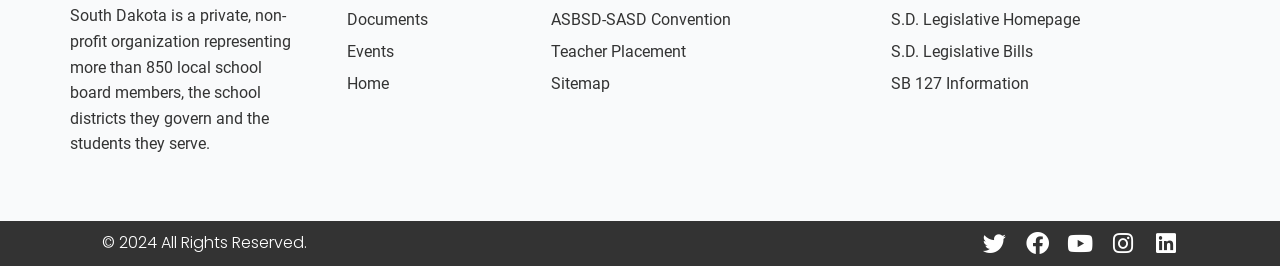What is the copyright year?
Refer to the image and provide a one-word or short phrase answer.

2024